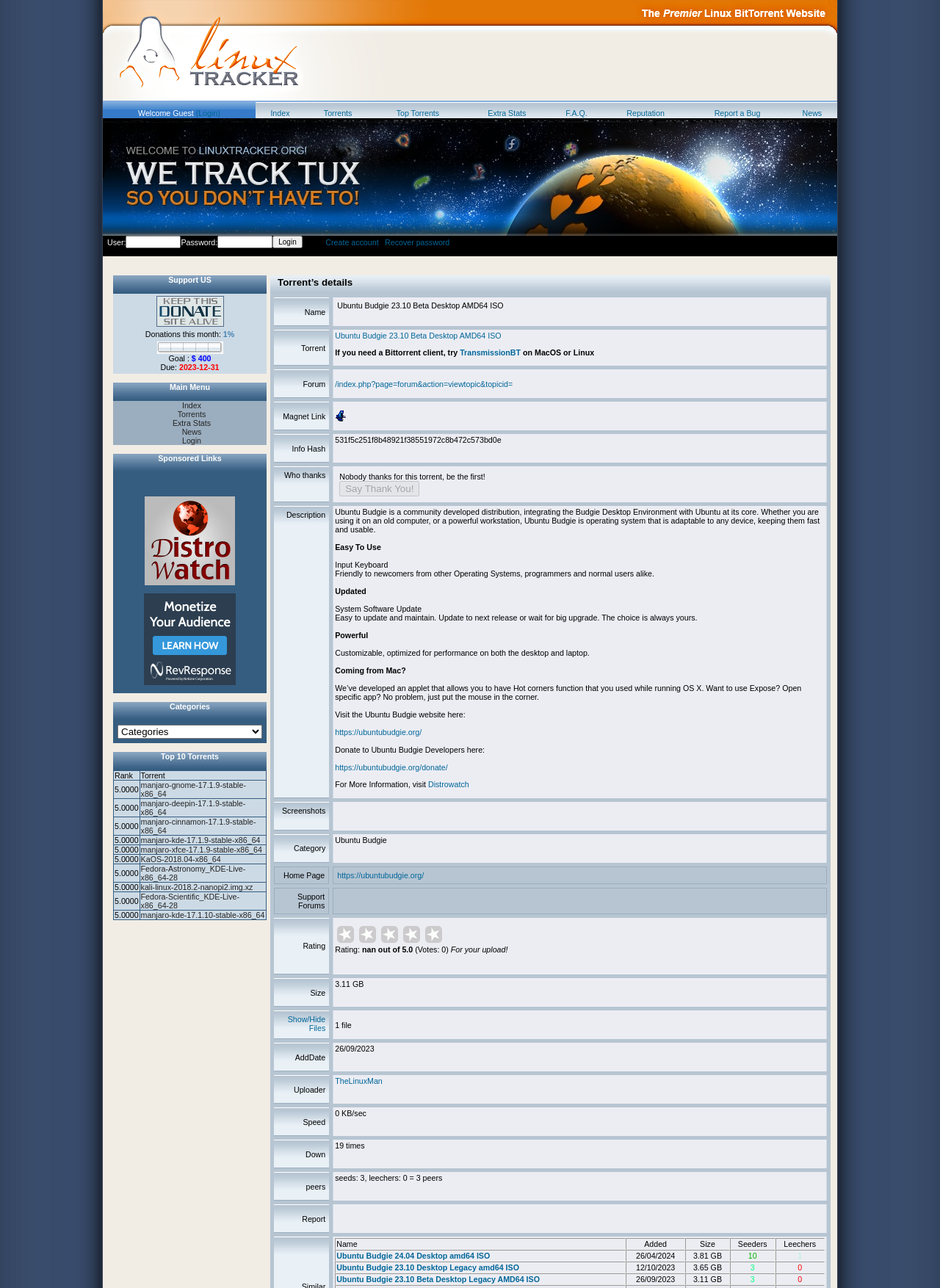What is the login option for a guest?
Examine the webpage screenshot and provide an in-depth answer to the question.

The login option for a guest is 'Login' which is located in the top right corner of the webpage, inside a grid cell with the text 'Welcome Guest (Login)'.